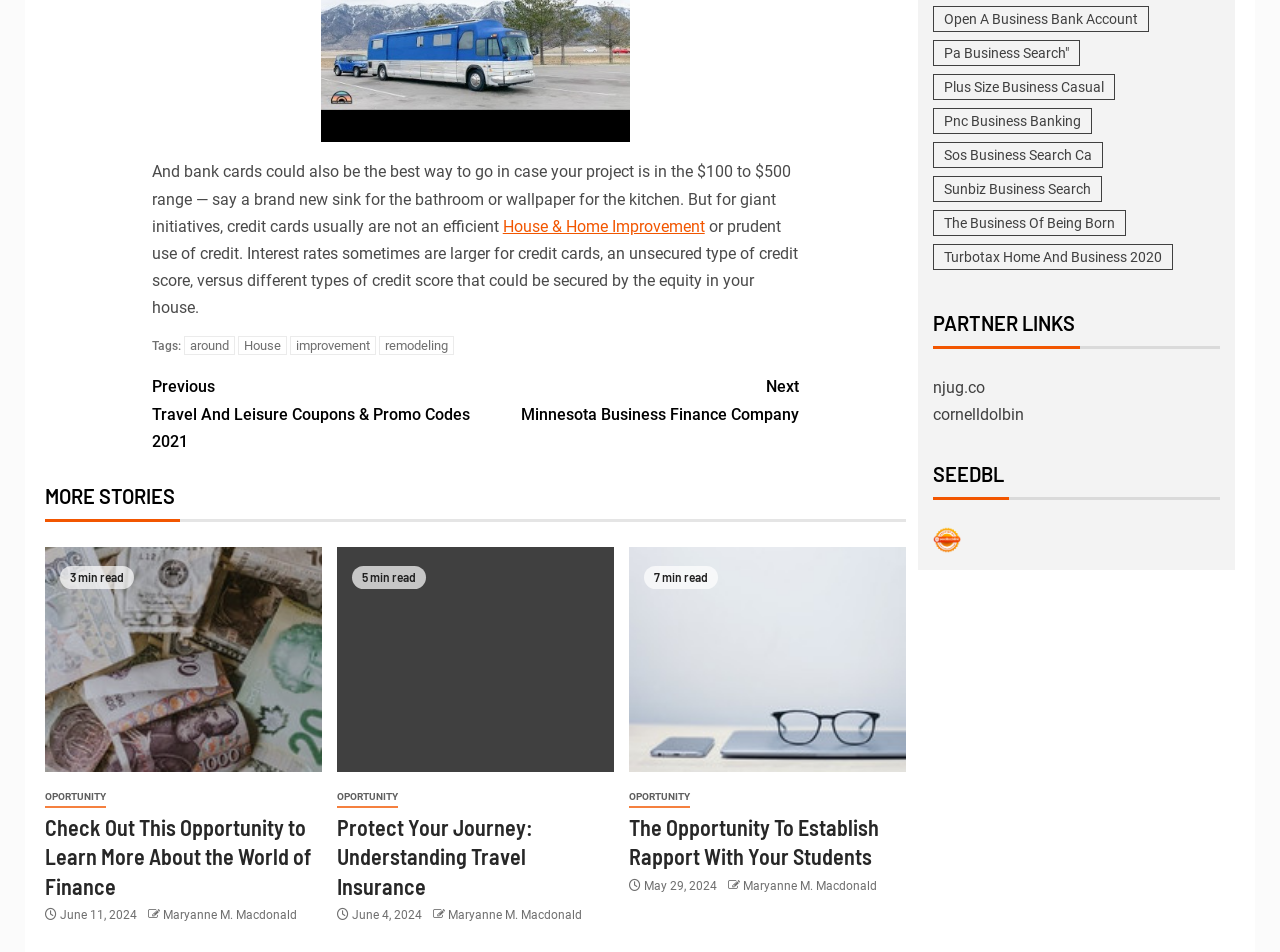Please locate the clickable area by providing the bounding box coordinates to follow this instruction: "Read more about 'Somalia'".

None